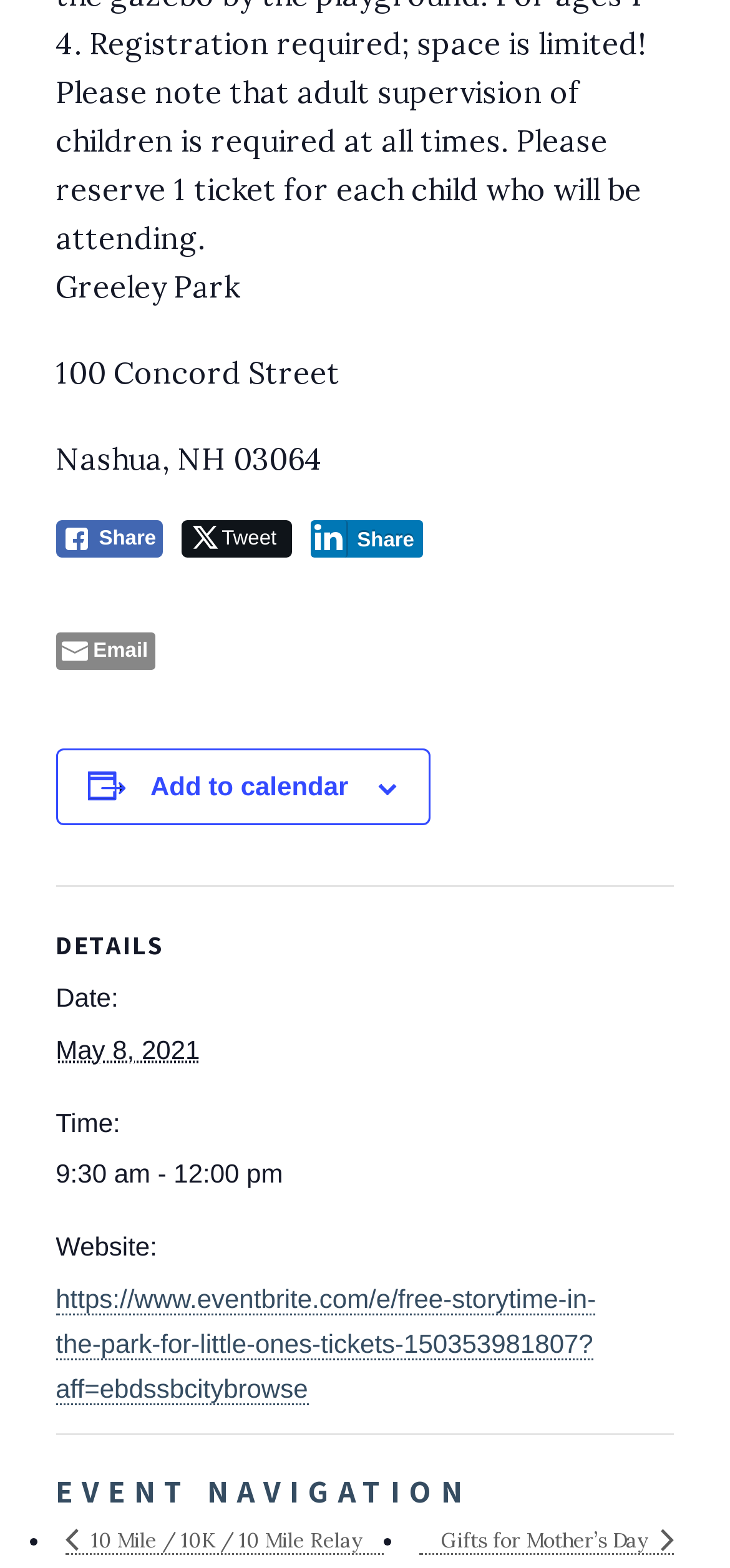Please locate the clickable area by providing the bounding box coordinates to follow this instruction: "explore King trumpet mushroom".

None